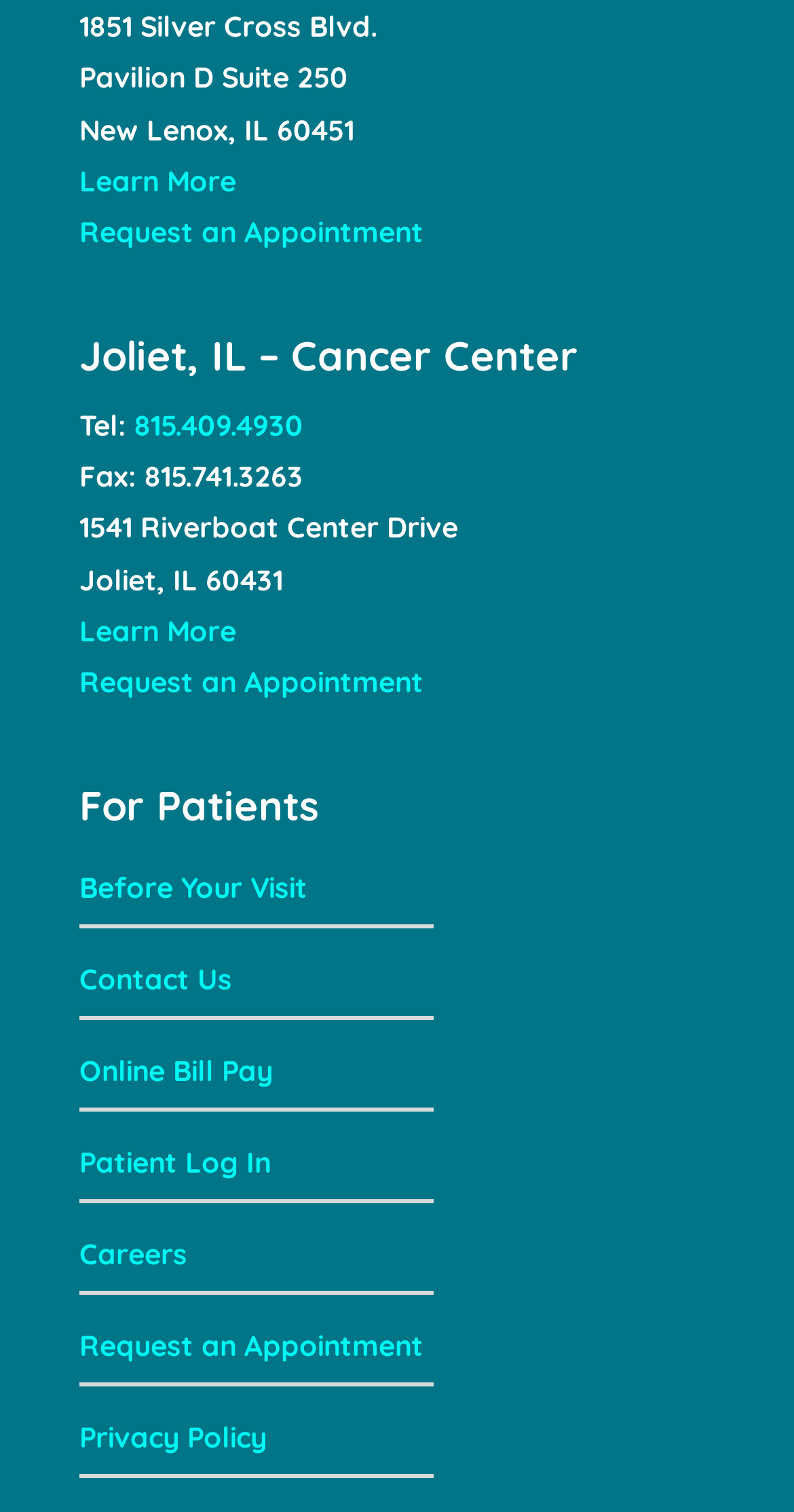Provide a single word or phrase answer to the question: 
What is the address of the New Lenox location?

1851 Silver Cross Blvd.